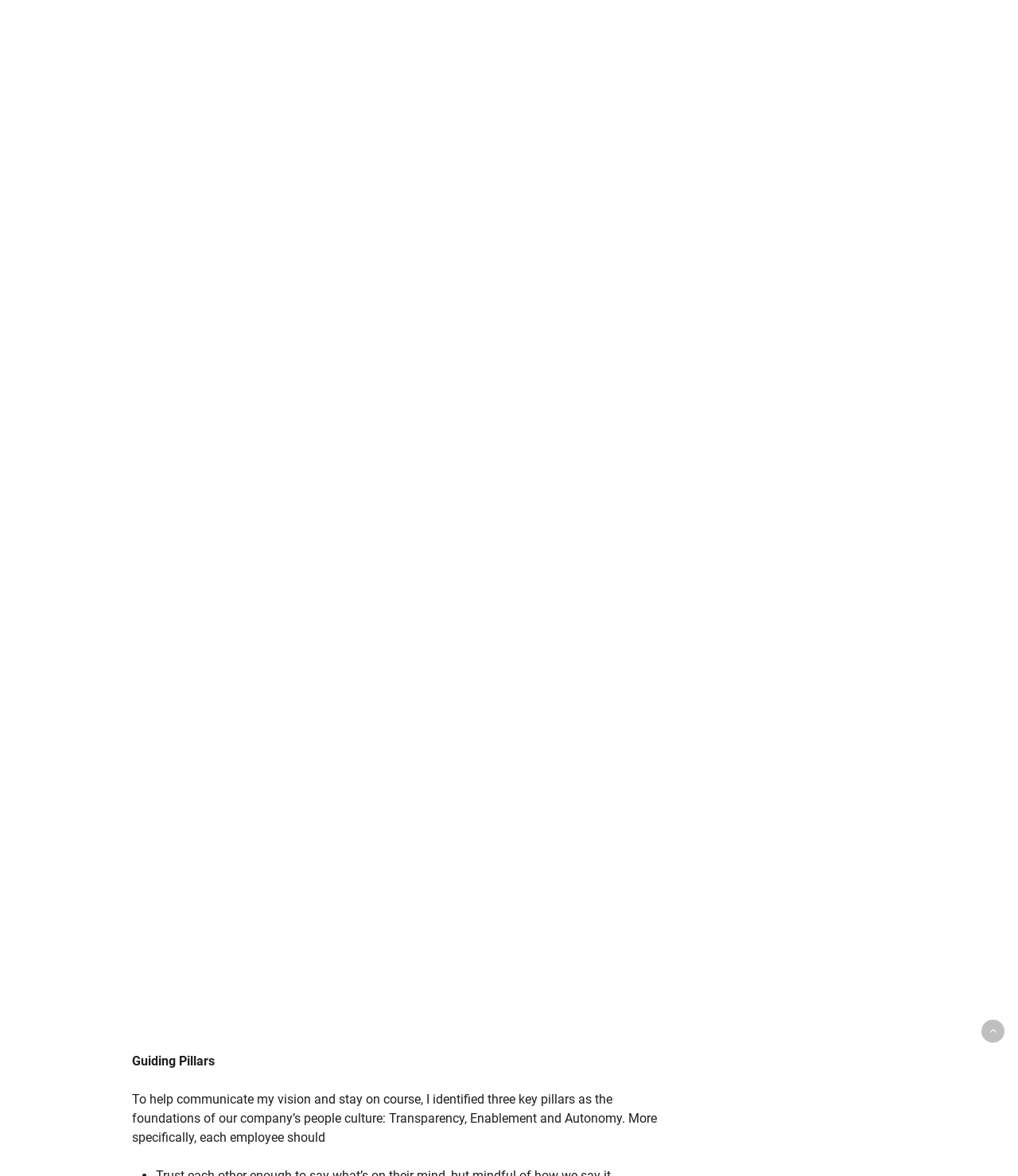Indicate the bounding box coordinates of the element that needs to be clicked to satisfy the following instruction: "Download the media kit". The coordinates should be four float numbers between 0 and 1, i.e., [left, top, right, bottom].

[0.831, 0.276, 0.855, 0.289]